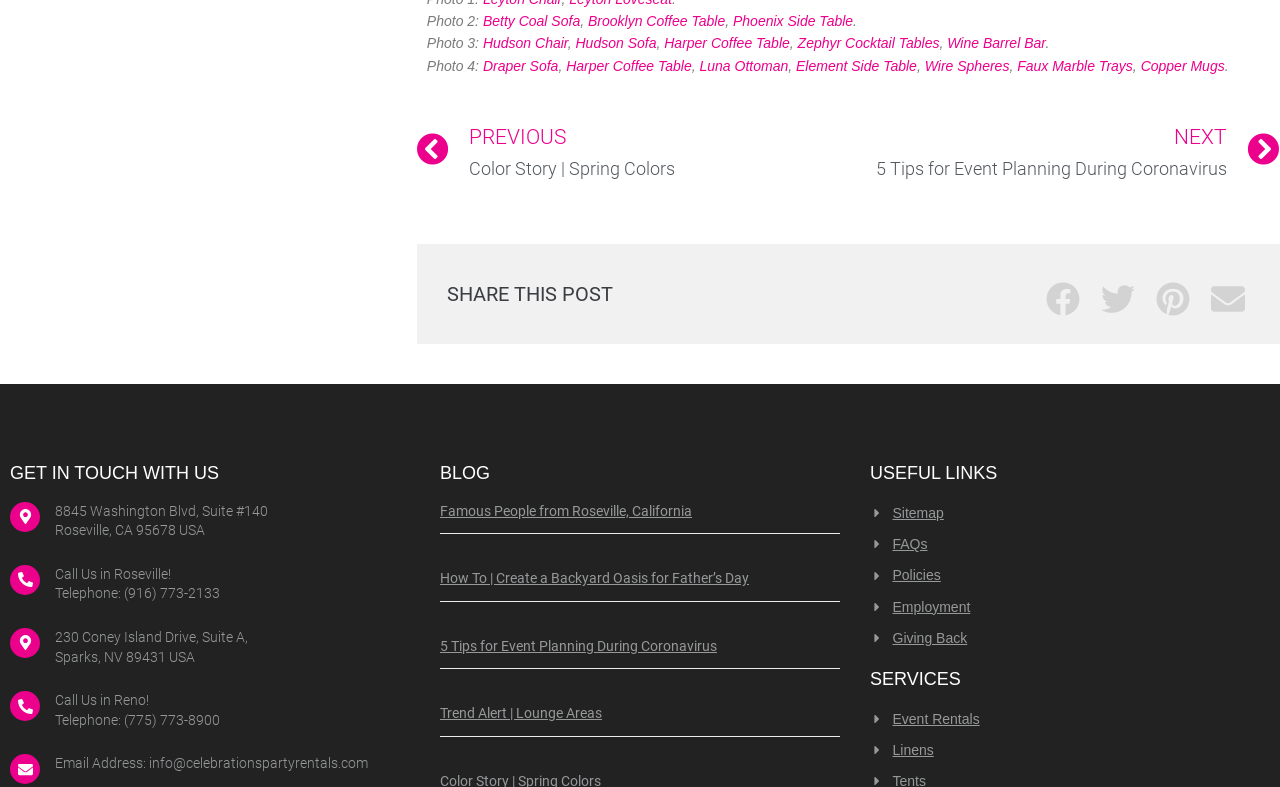How many social media platforms can you share this post on?
Please answer the question as detailed as possible based on the image.

There are four social media platforms to share this post on, which are Facebook, Twitter, Pinterest, and Email. These platforms are represented by buttons with images and bounding box coordinates [0.812, 0.351, 0.848, 0.408], [0.855, 0.351, 0.891, 0.408], [0.898, 0.351, 0.934, 0.408], and [0.941, 0.351, 0.977, 0.408] respectively.